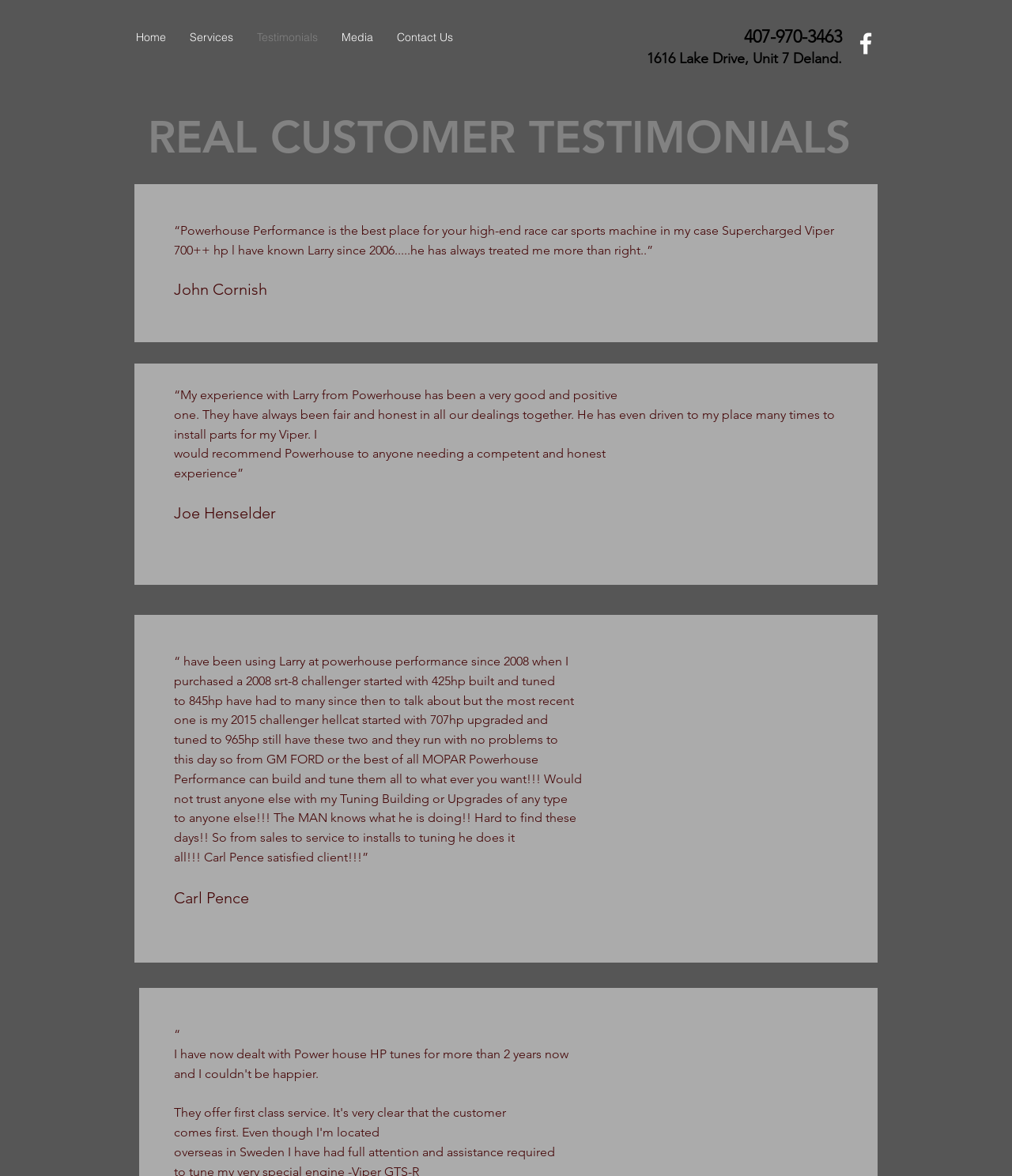Write a detailed summary of the webpage.

The webpage appears to be a business website for Powerhouse HP Tunes, a high-performance car tuning service. At the top of the page, there is a phone number "407-970-3463" and an address "1616 Lake Drive, Unit 7 Deland." 

On the top right, there is a social media bar with an unspecified number of links. Below the address, there is a navigation menu with links to "Home", "Services", "Testimonials", "Media", and "Contact Us". 

The main content of the page is dedicated to showcasing customer testimonials. There is a heading "REAL CUSTOMER TESTIMONIALS" followed by several blocks of text, each containing a customer's review of Powerhouse HP Tunes. The reviews are from John Cornish, Joe Henselder, and Carl Pence, among others. The testimonials are arranged in a vertical column, with each review separated from the others by a small gap. The text is fairly dense, with no images or other visual elements breaking up the content.